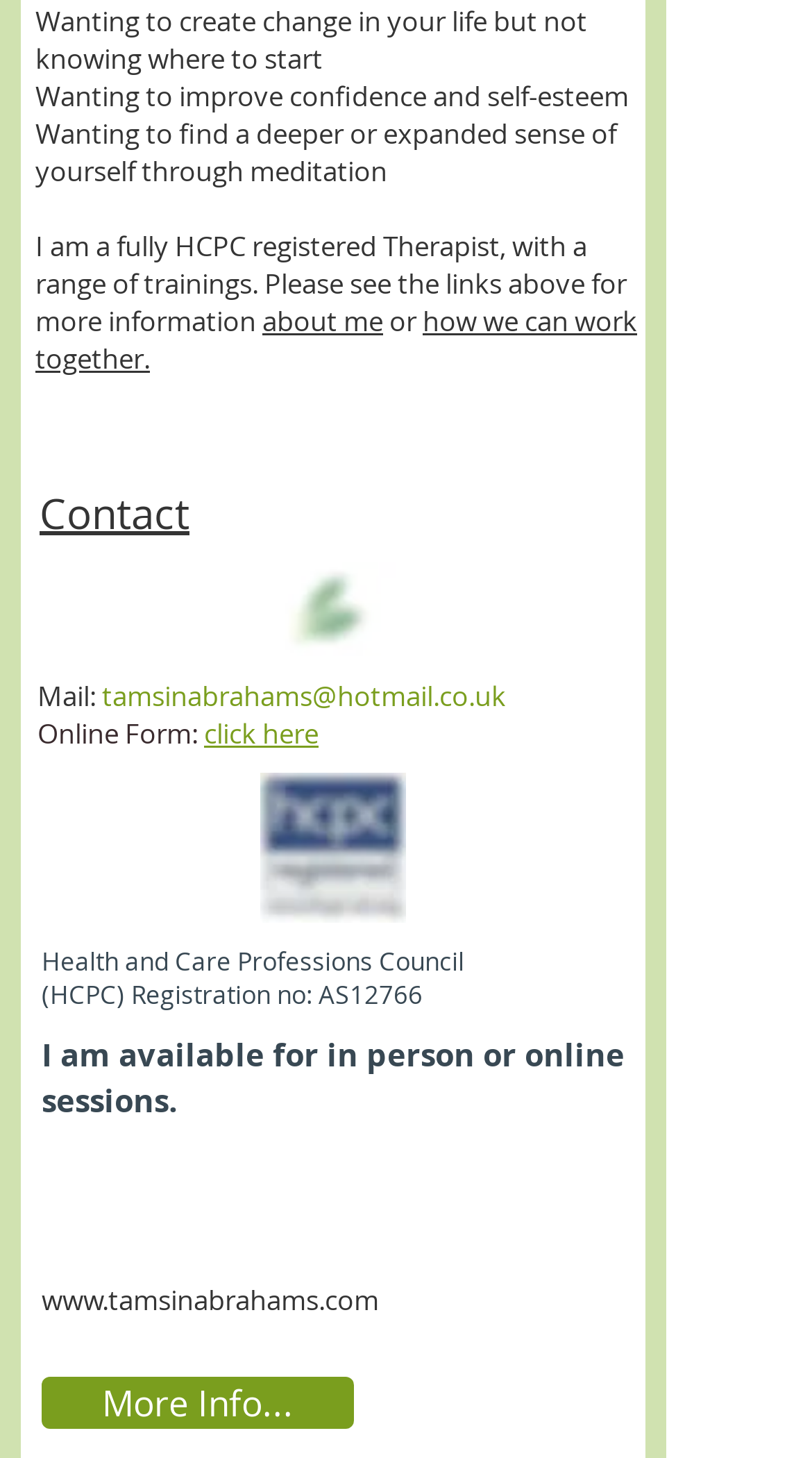What is the therapist's profession?
Using the visual information from the image, give a one-word or short-phrase answer.

Therapist